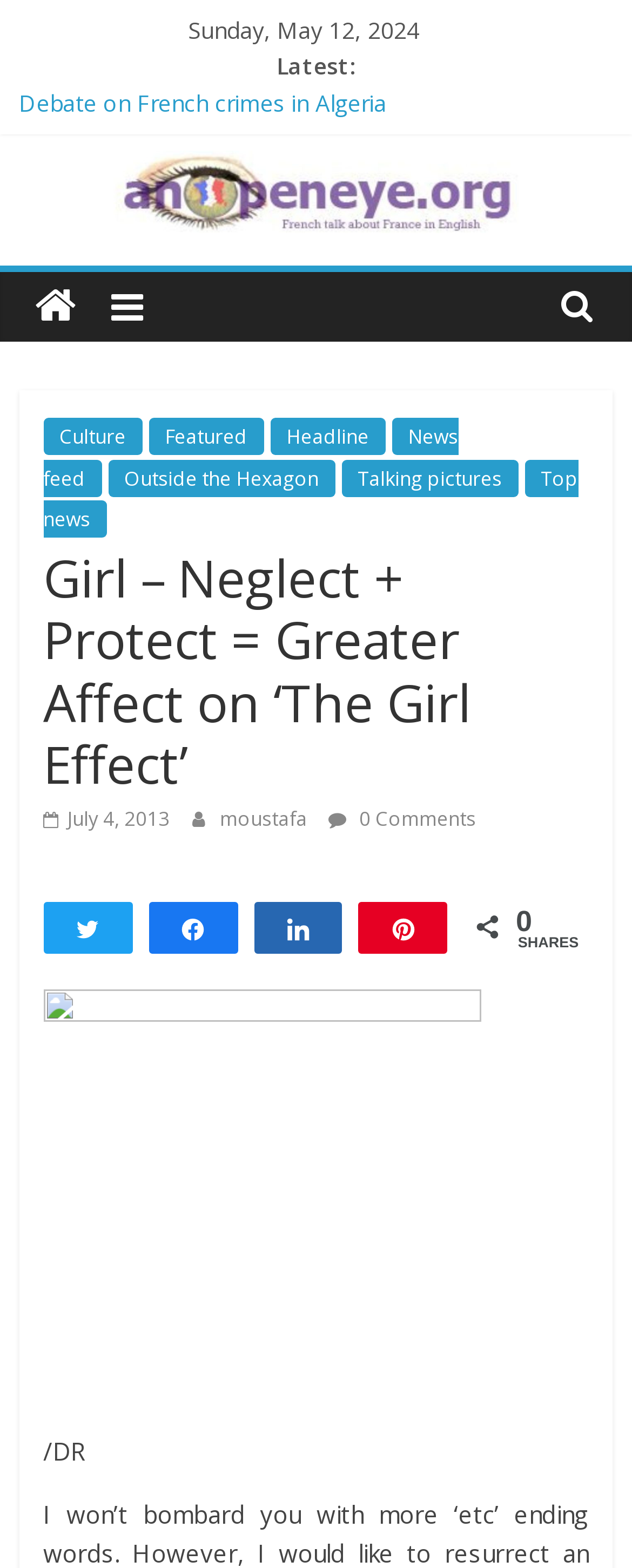What is the name of the author of the article 'Girl – Neglect + Protect = Greater Affect on ‘The Girl Effect’'?
Answer the question with a single word or phrase derived from the image.

moustafa